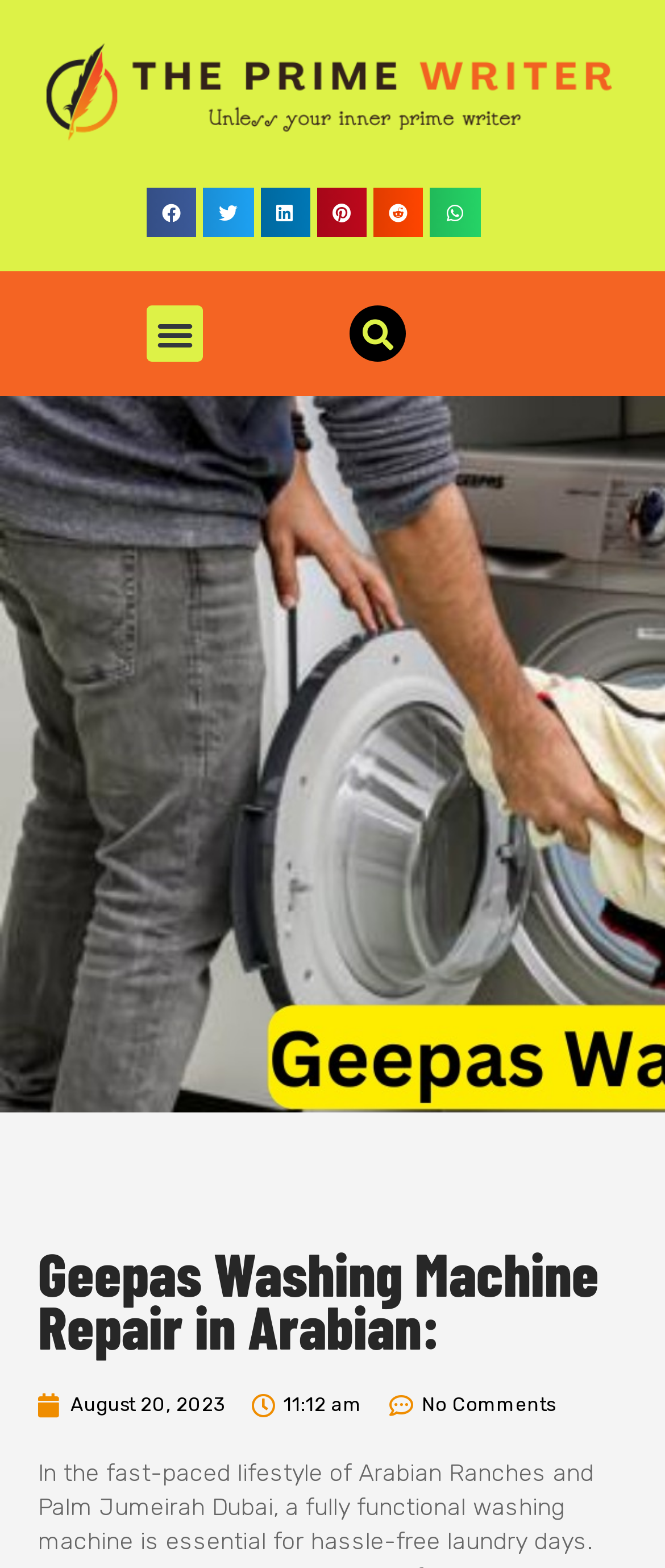Locate the bounding box coordinates of the clickable part needed for the task: "Toggle menu".

[0.221, 0.195, 0.305, 0.231]